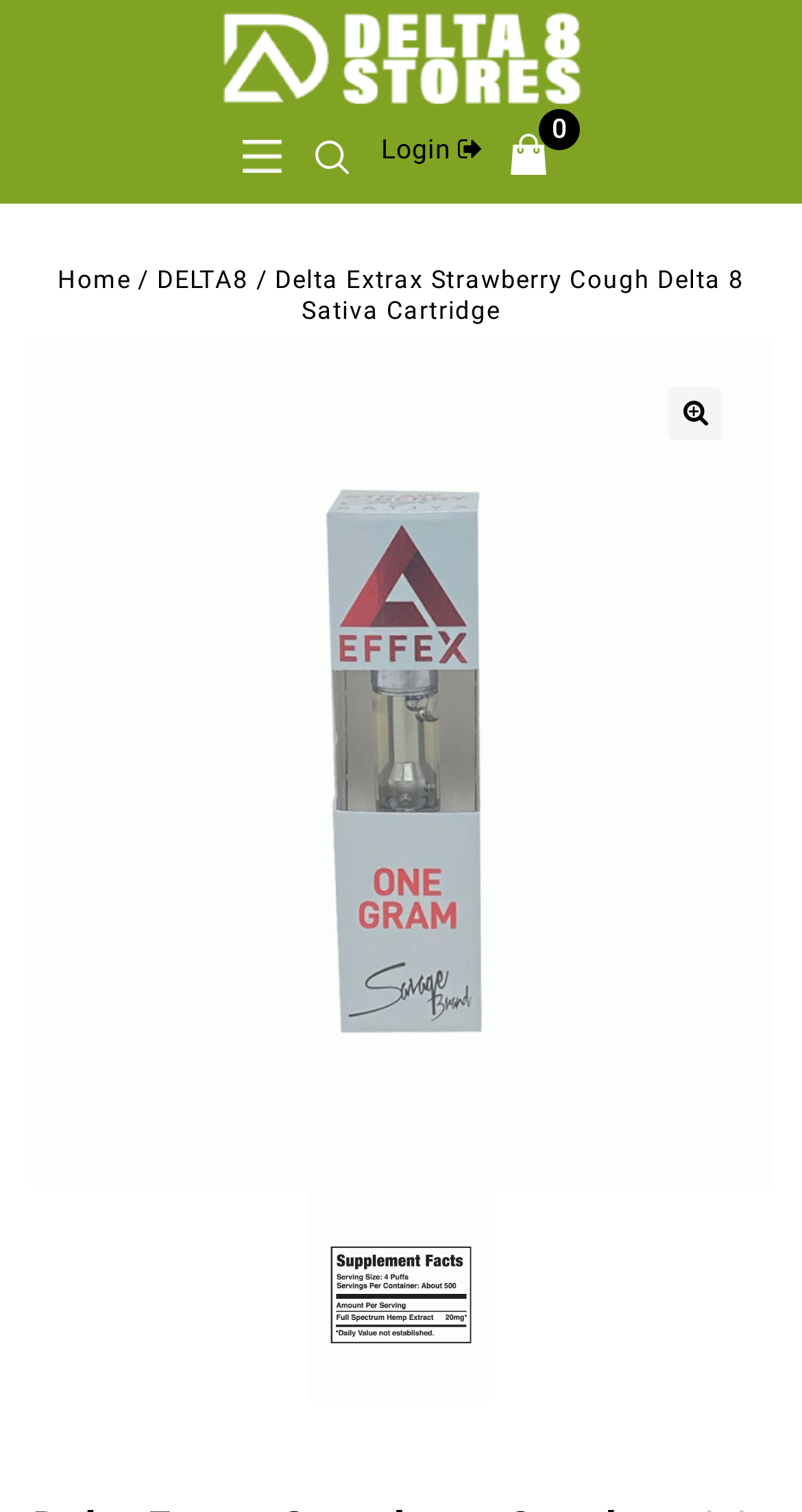What is the name of the cartridge?
Using the image as a reference, answer the question with a short word or phrase.

Strawberry Cough Delta 8 Sativa Cartridge